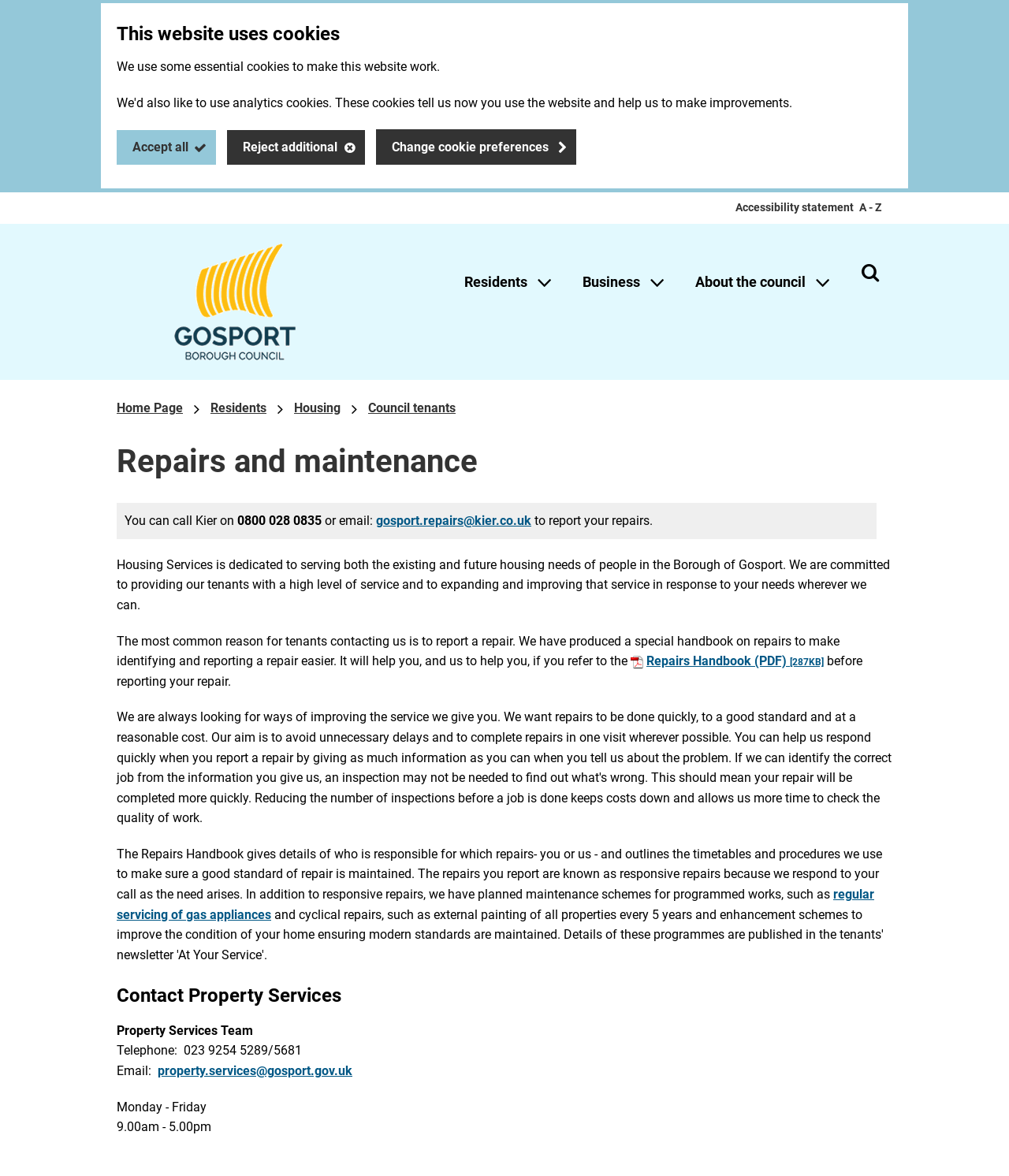Answer the question briefly using a single word or phrase: 
What is the purpose of the Repairs Handbook?

To make identifying and reporting a repair easier